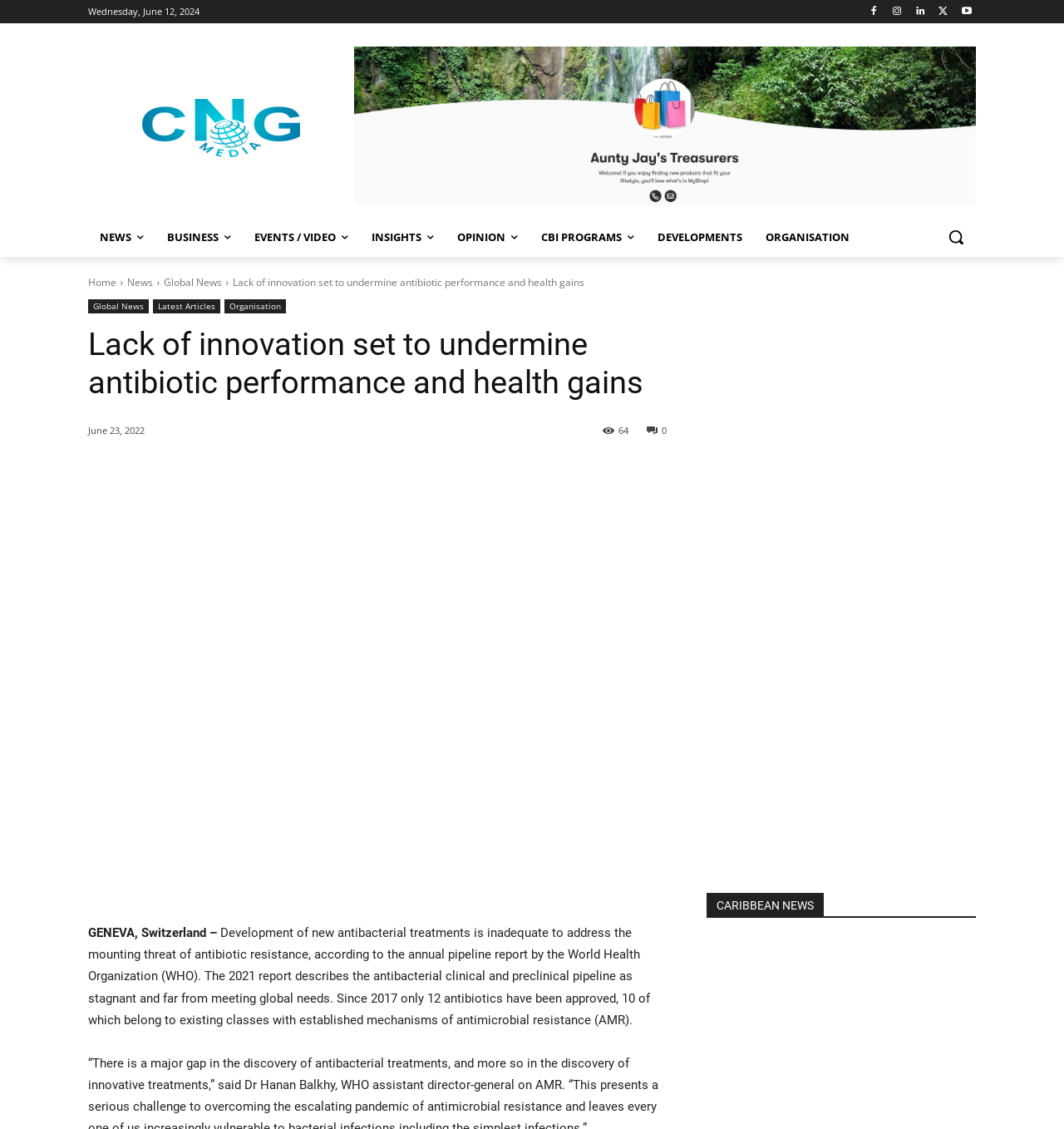Identify the bounding box coordinates of the section to be clicked to complete the task described by the following instruction: "Visit the WordPress website". The coordinates should be four float numbers between 0 and 1, formatted as [left, top, right, bottom].

None